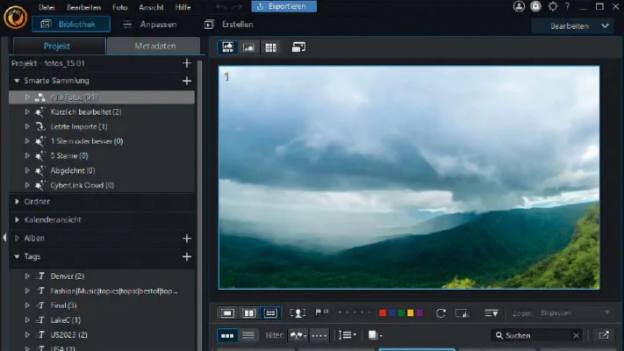What type of photograph is displayed in the central area?
Please ensure your answer to the question is detailed and covers all necessary aspects.

The caption describes the image in the central area as a panoramic landscape photograph, which features dramatic cloud formations above a verdant mountain range.